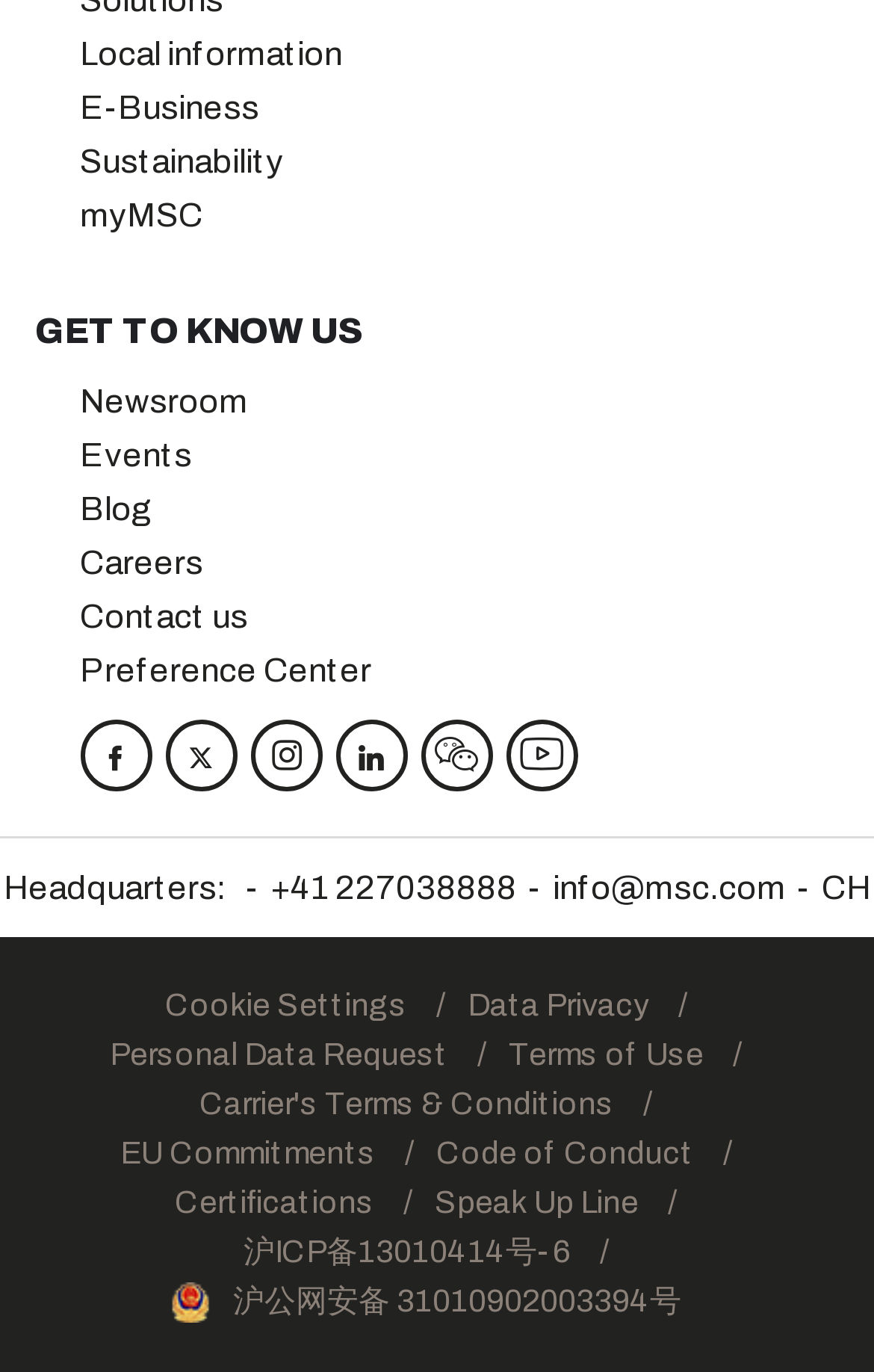Show the bounding box coordinates of the region that should be clicked to follow the instruction: "Check Cookie Settings."

[0.188, 0.716, 0.509, 0.752]